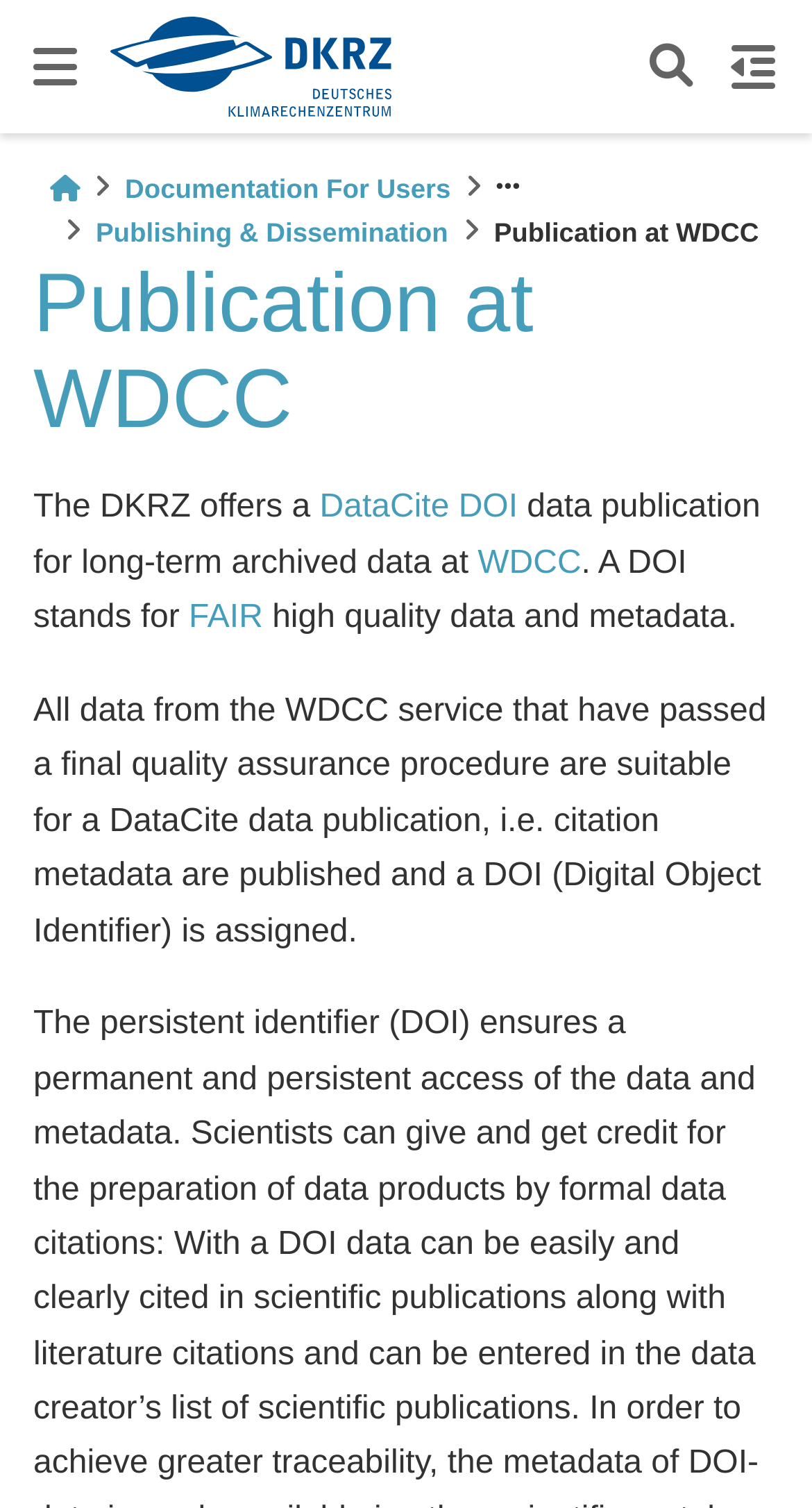What is the logo image for?
Can you give a detailed and elaborate answer to the question?

The logo image is located at the top left corner of the webpage, and it is likely to be the logo of DKRZ Documentation, which is the organization that provides the documentation and publication service.